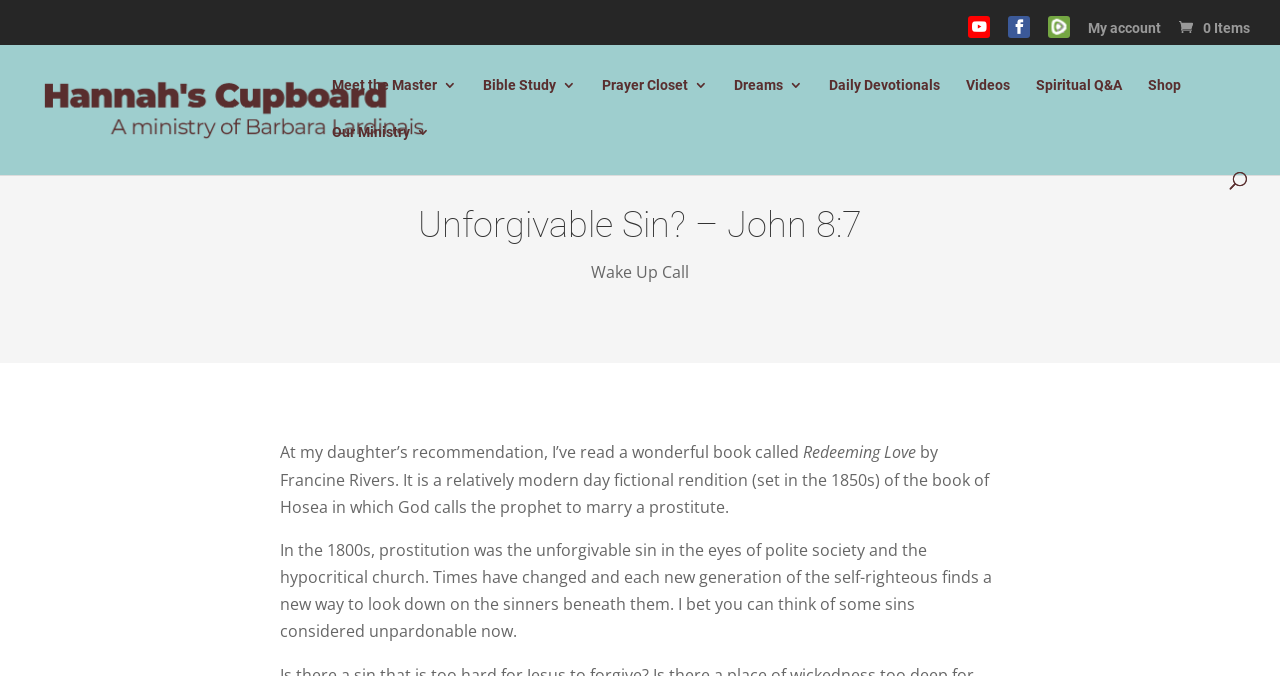Please locate the clickable area by providing the bounding box coordinates to follow this instruction: "Search for something".

[0.05, 0.066, 0.953, 0.069]